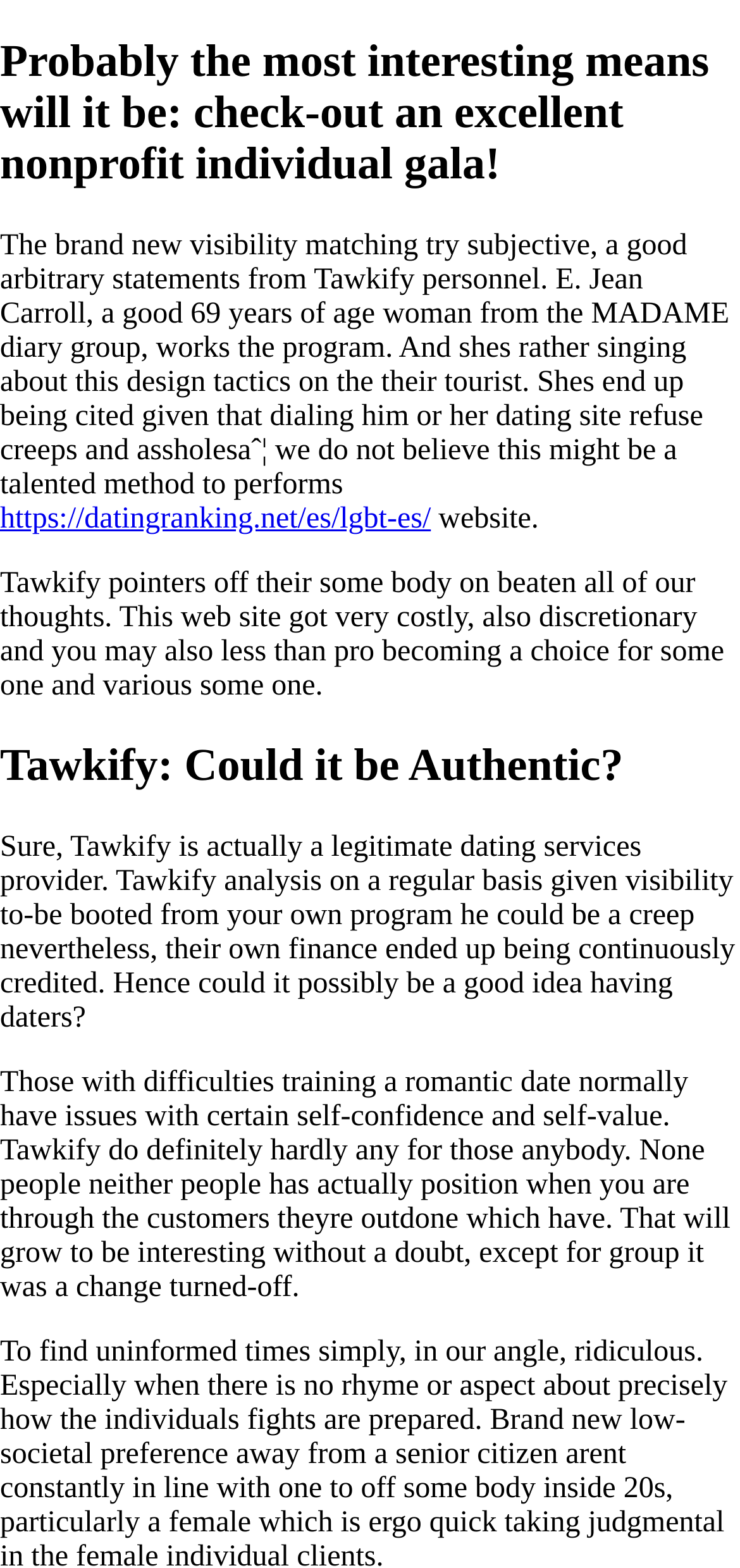Using the details in the image, give a detailed response to the question below:
Is Tawkify a legitimate dating service?

I determined the answer by reading the text associated with the heading 'Tawkify: Could it be Authentic?'. The text states 'Yes, Tawkify is actually a legitimate dating services provider.', which suggests that Tawkify is a legitimate dating service.